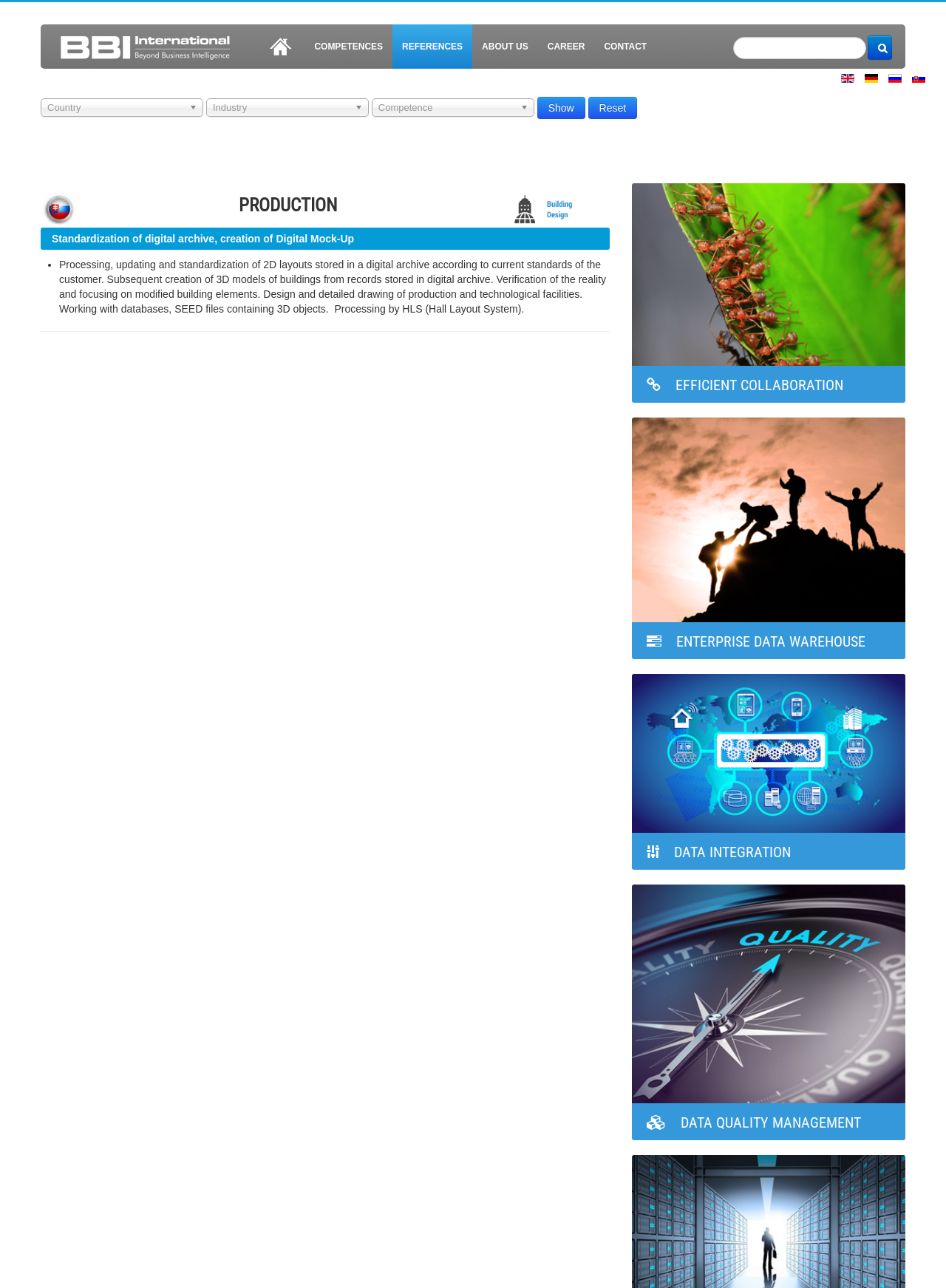Extract the bounding box coordinates for the HTML element that matches this description: "parent_node: Country value="Show"". The coordinates should be four float numbers between 0 and 1, i.e., [left, top, right, bottom].

[0.568, 0.075, 0.619, 0.092]